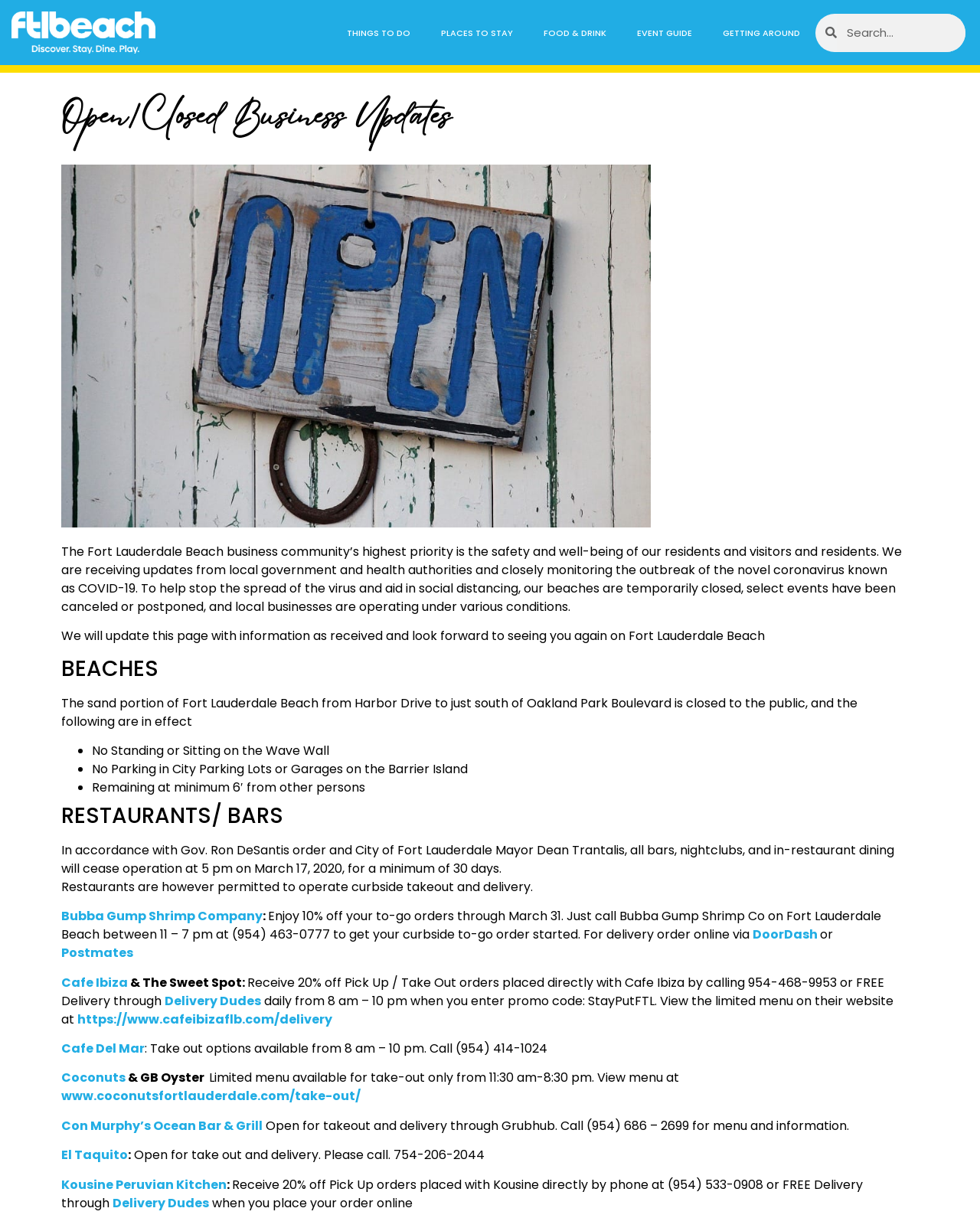Articulate a detailed summary of the webpage's content and design.

The webpage is about Open/Closed Business Updates in Fort Lauderdale Beach, with a focus on the safety and well-being of residents and visitors during the COVID-19 pandemic. At the top, there are six links to different sections of the website, including "THINGS TO DO", "PLACES TO STAY", "FOOD & DRINK", "EVENT GUIDE", "GETTING AROUND", and a search bar.

Below the navigation links, there is a heading "Open/Closed Business Updates" followed by a paragraph of text explaining the current situation and the measures being taken to prevent the spread of the virus. The beaches are temporarily closed, select events have been canceled or postponed, and local businesses are operating under various conditions.

The next section is headed "BEACHES" and provides information about the closure of the sand portion of Fort Lauderdale Beach and the restrictions in place, including no standing or sitting on the wave wall, no parking in city parking lots or garages, and maintaining a minimum distance of 6 feet from other persons.

The following section is headed "RESTAURANTS/ BARS" and announces that all bars, nightclubs, and in-restaurant dining will cease operation for a minimum of 30 days, but restaurants are permitted to operate curbside takeout and delivery. There is a list of restaurants that are offering takeout and delivery services, including Bubba Gump Shrimp Company, Cafe Ibiza, Cafe Del Mar, Coconuts, Con Murphy's Ocean Bar & Grill, El Taquito, and Kousine Peruvian Kitchen, with details on their operating hours and contact information.

Overall, the webpage provides important updates and information about the current situation in Fort Lauderdale Beach and the measures being taken to ensure public safety during the pandemic.